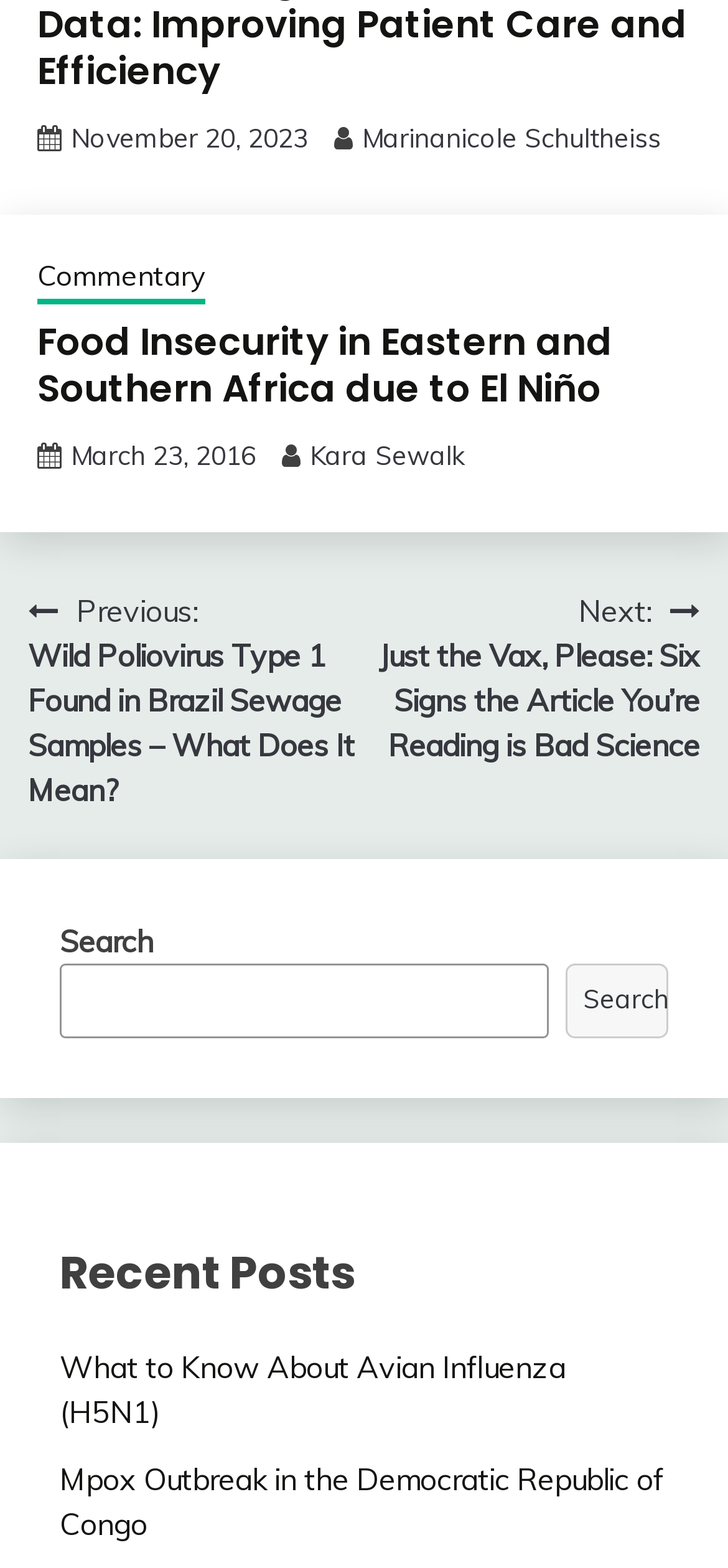Are there navigation links to previous and next posts?
Refer to the screenshot and respond with a concise word or phrase.

Yes